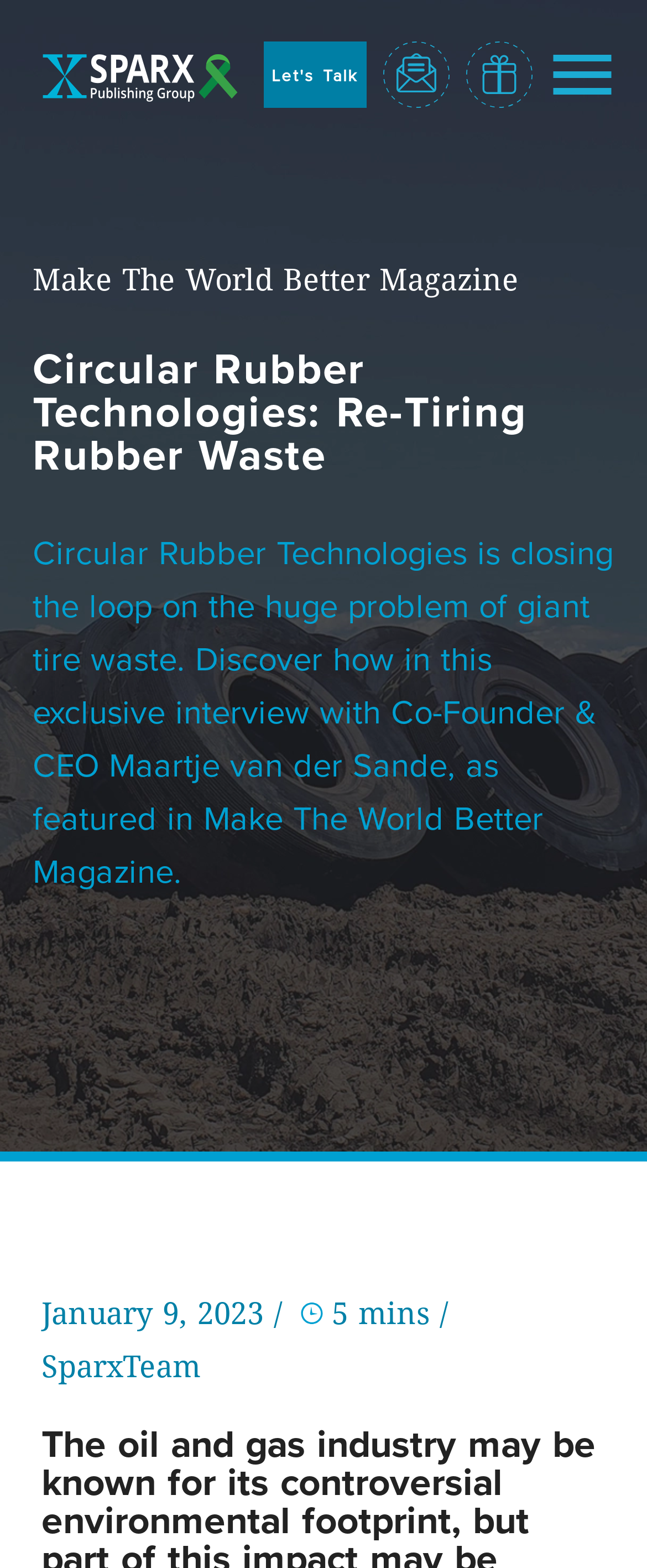Please find the bounding box coordinates of the element that you should click to achieve the following instruction: "Open the newsletter sign-up popup". The coordinates should be presented as four float numbers between 0 and 1: [left, top, right, bottom].

[0.591, 0.026, 0.694, 0.069]